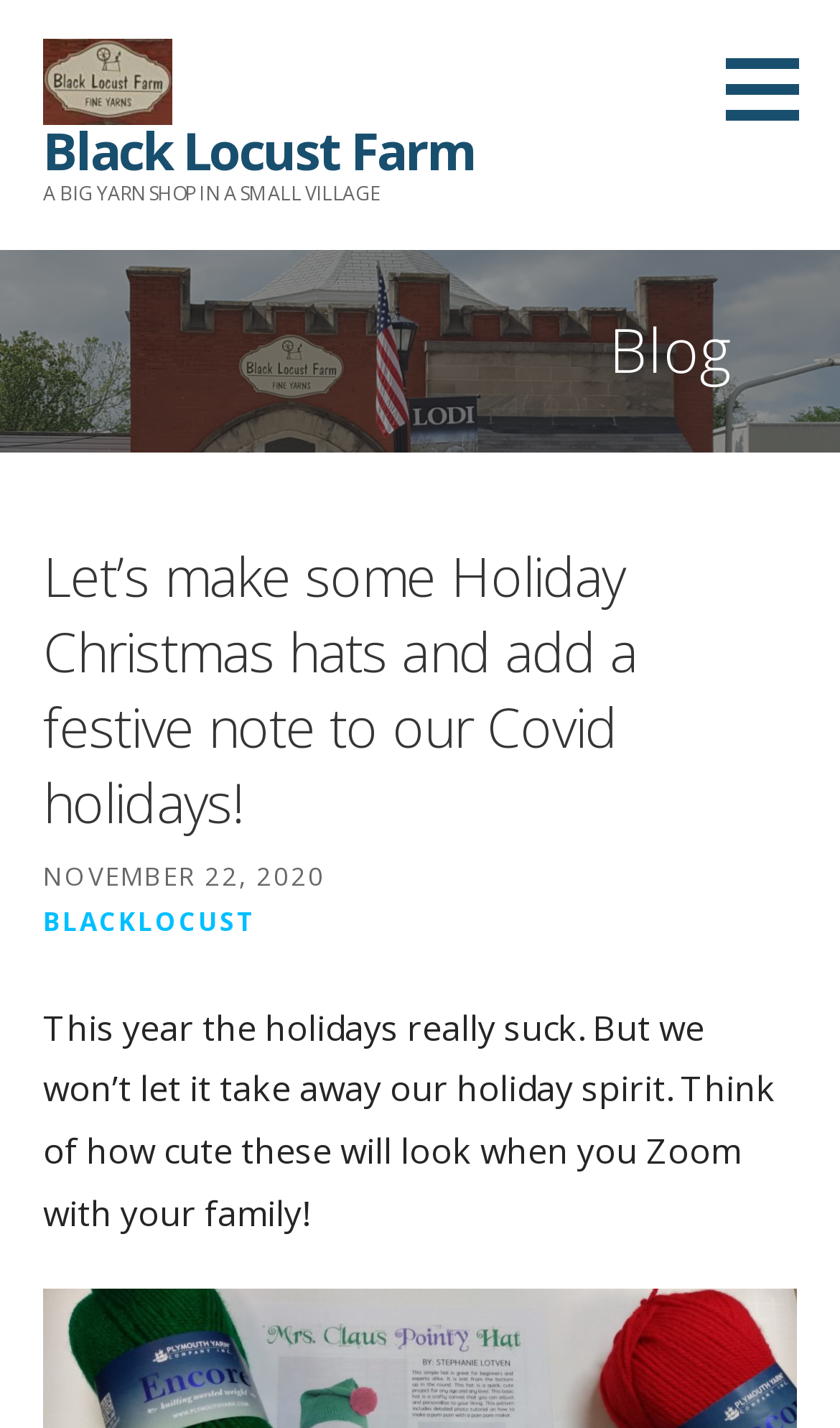Refer to the element description Black Locust Farm and identify the corresponding bounding box in the screenshot. Format the coordinates as (top-left x, top-left y, bottom-right x, bottom-right y) with values in the range of 0 to 1.

[0.051, 0.08, 0.564, 0.13]